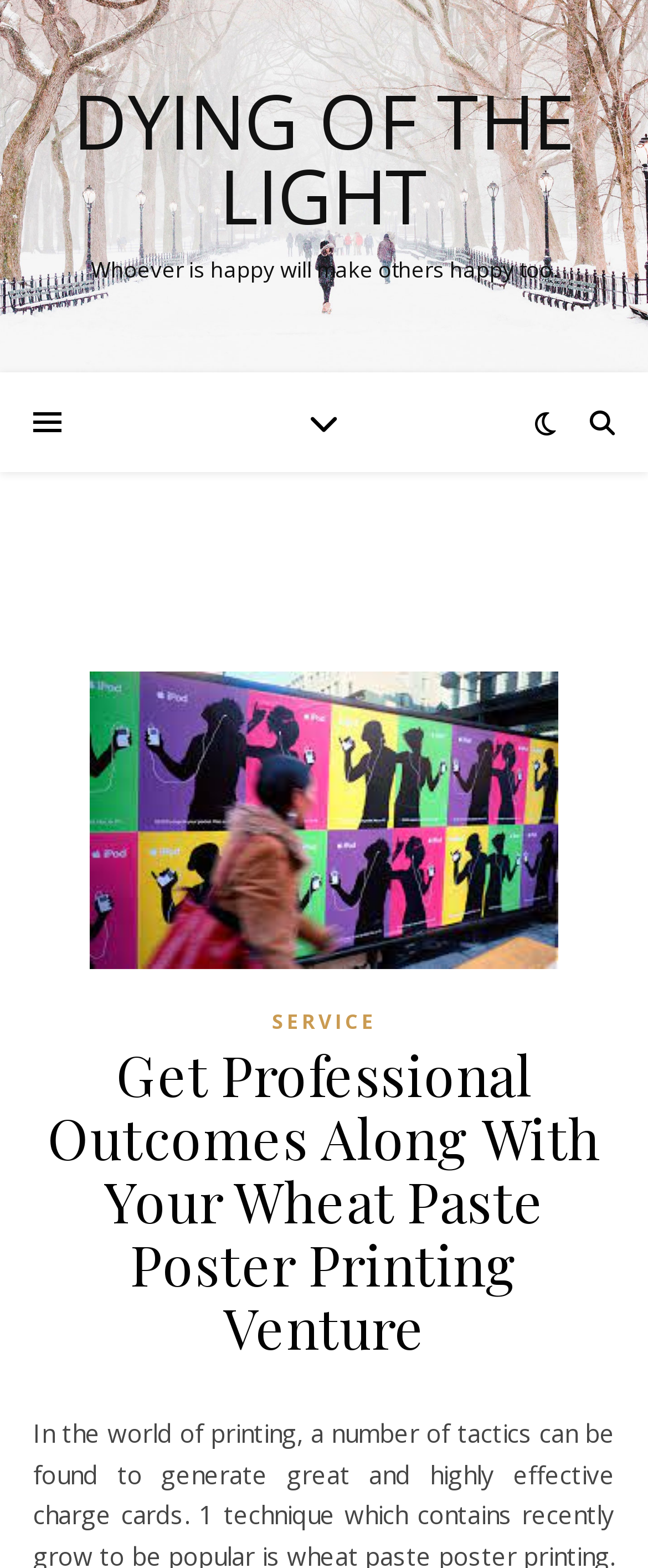Identify the bounding box coordinates for the UI element mentioned here: "Service". Provide the coordinates as four float values between 0 and 1, i.e., [left, top, right, bottom].

[0.419, 0.639, 0.581, 0.665]